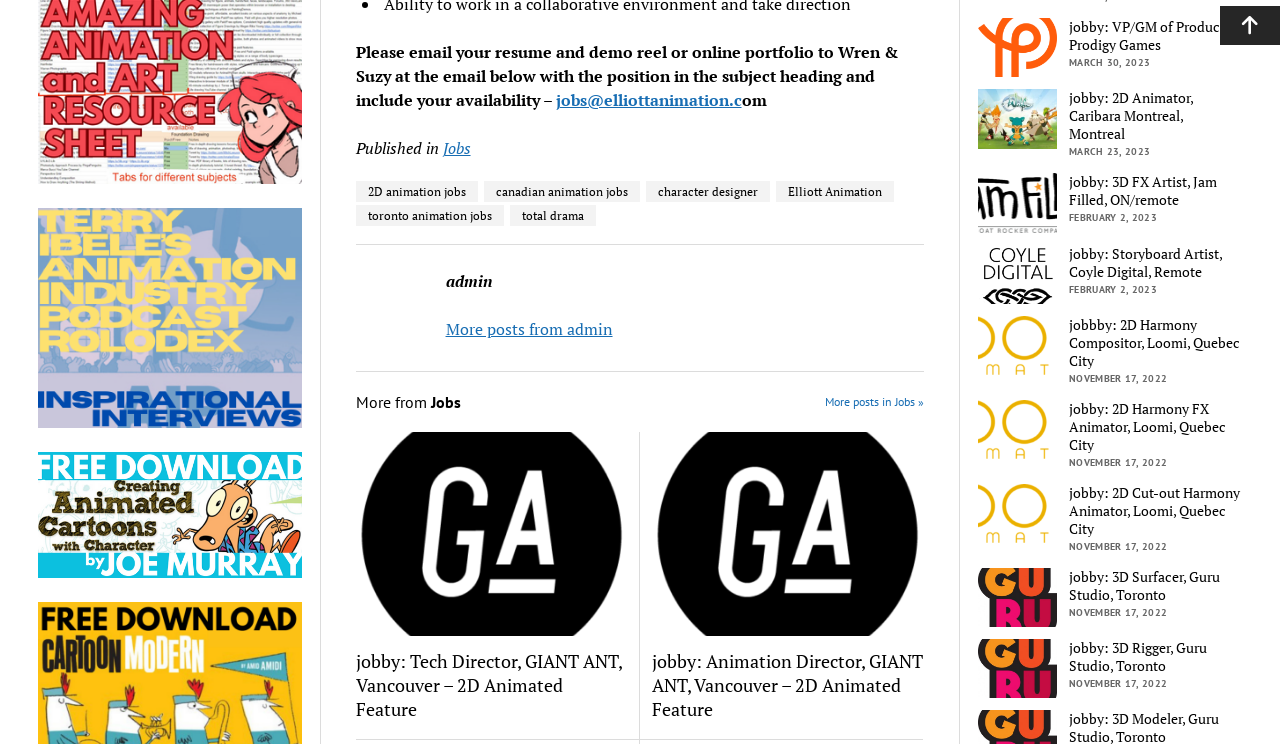Please specify the bounding box coordinates of the region to click in order to perform the following instruction: "Scroll to the top".

[0.953, 0.008, 1.0, 0.06]